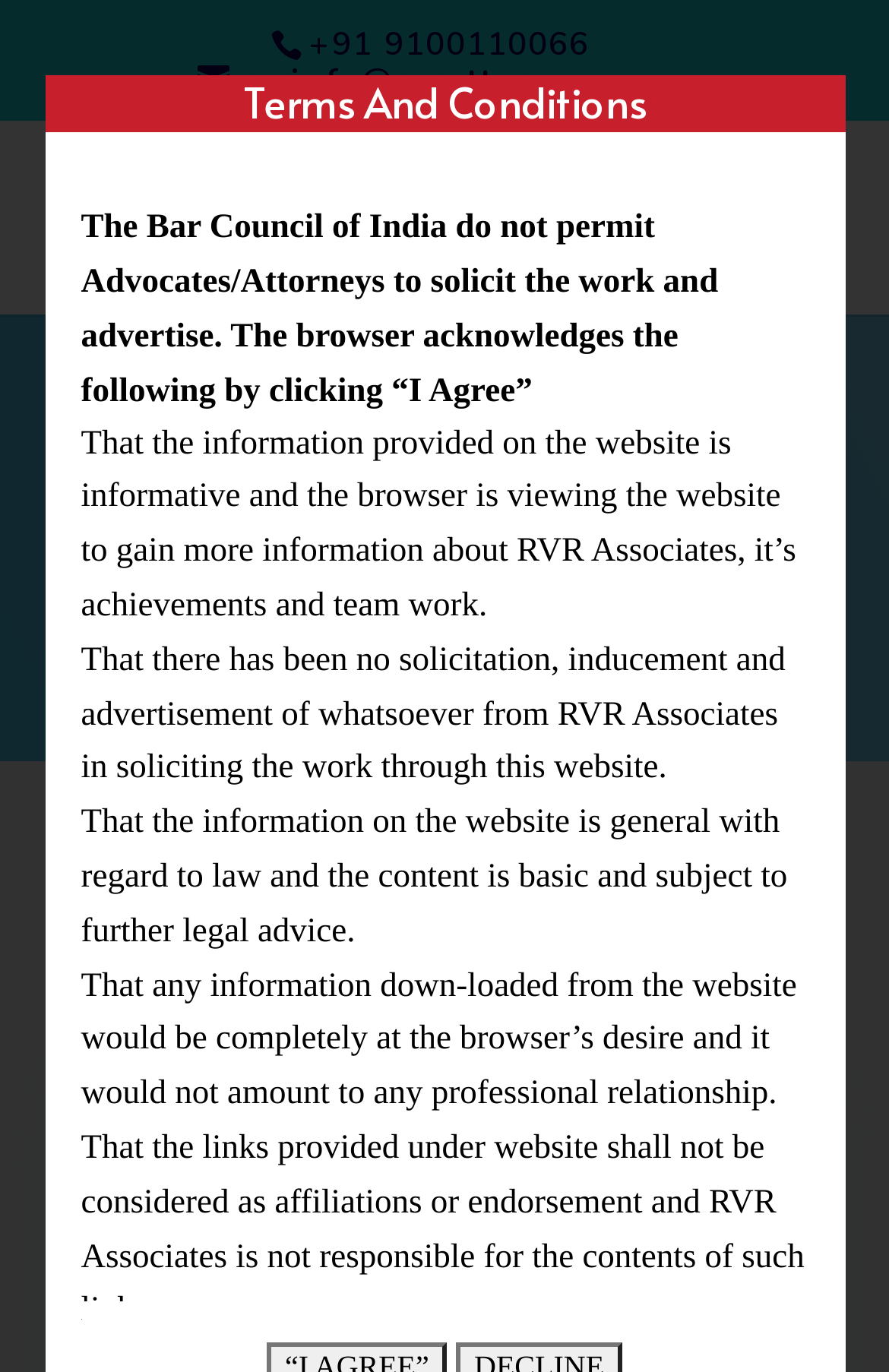Find the UI element described as: "name="s" placeholder="Search …" title="Search for:"" and predict its bounding box coordinates. Ensure the coordinates are four float numbers between 0 and 1, [left, top, right, bottom].

[0.463, 0.096, 0.823, 0.099]